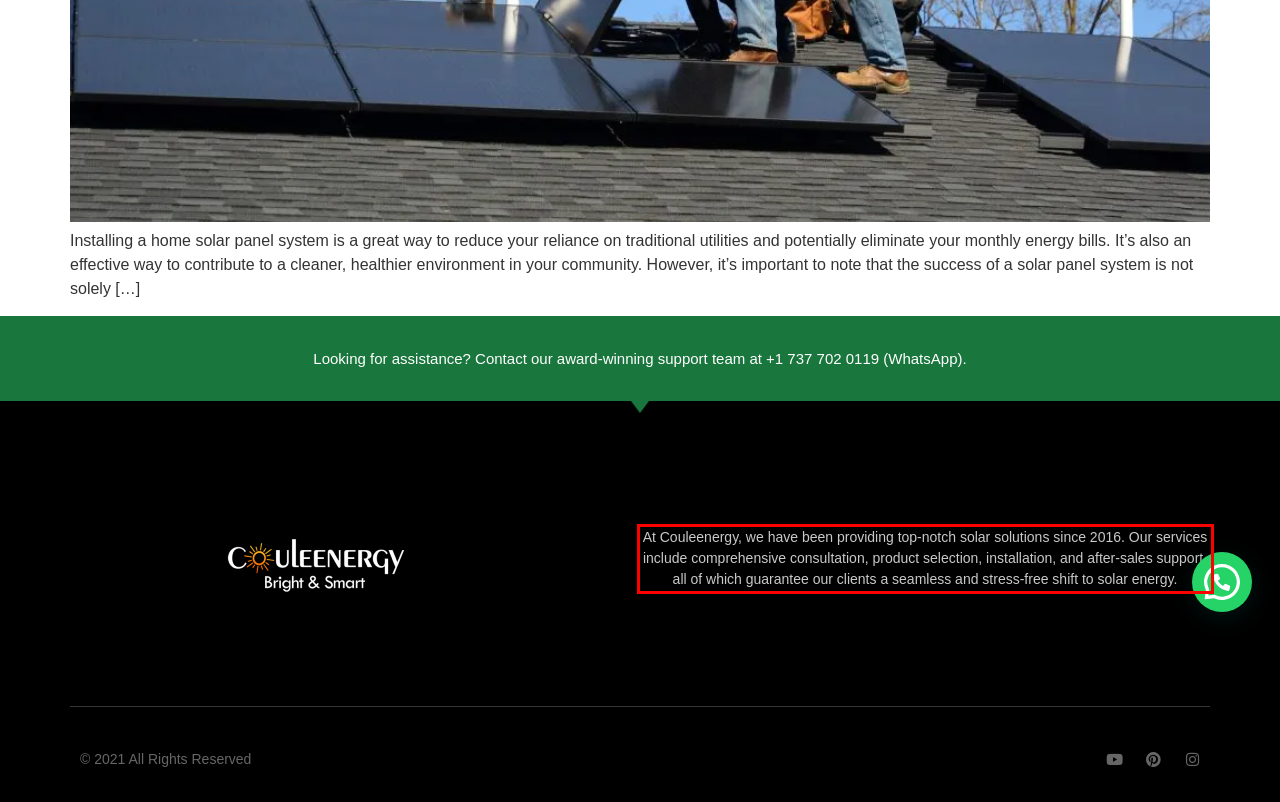Identify the red bounding box in the webpage screenshot and perform OCR to generate the text content enclosed.

At Couleenergy, we have been providing top-notch solar solutions since 2016. Our services include comprehensive consultation, product selection, installation, and after-sales support, all of which guarantee our clients a seamless and stress-free shift to solar energy.